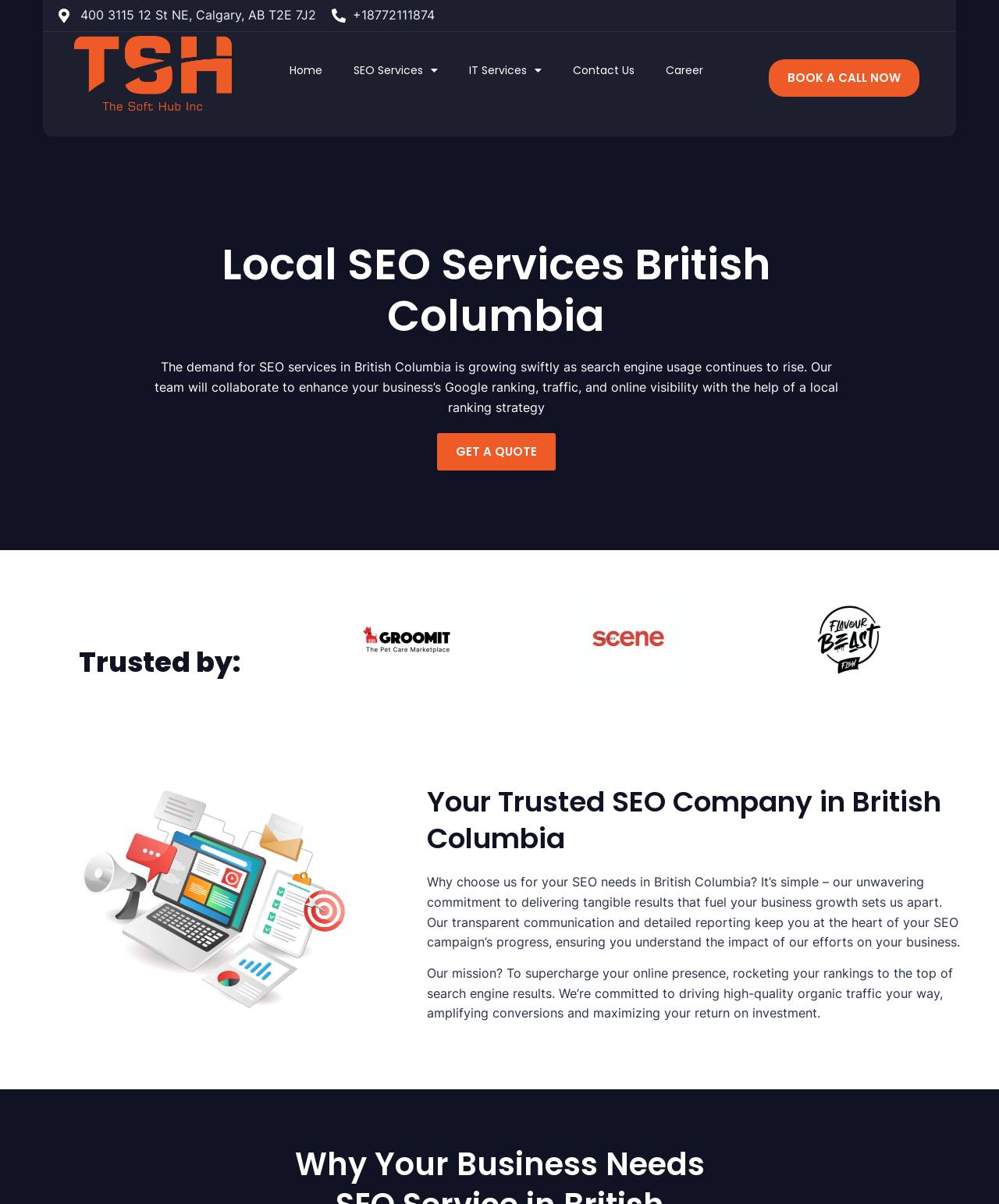Please determine the bounding box coordinates for the element that should be clicked to follow these instructions: "Click the 'SEO Services' dropdown menu".

[0.339, 0.026, 0.454, 0.09]